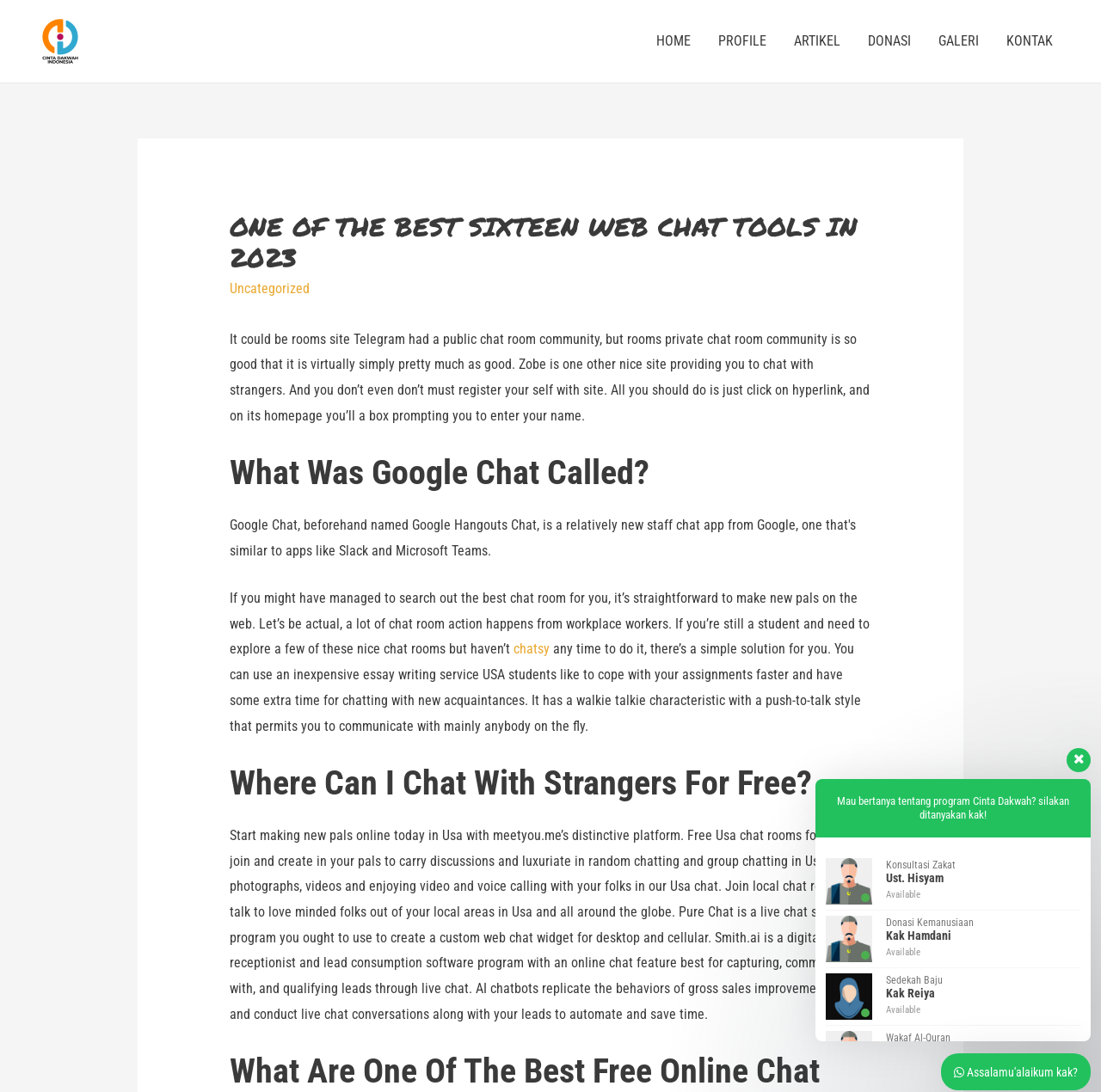Give an in-depth explanation of the webpage layout and content.

The webpage appears to be a blog or article page discussing web chat tools. At the top left corner, there is a logo image and a link to "Yayasan Cinta Dakwah Indonesia". 

Below the logo, there is a navigation menu with six links: "HOME", "PROFILE", "ARTIKEL", "DONASI", "GALERI", and "KONTAK". These links are aligned horizontally and take up most of the top section of the page.

The main content of the page is divided into several sections. The first section has a heading "ONE OF THE BEST SIXTEEN WEB CHAT TOOLS IN 2023" and a link to "Uncategorized" below it. 

The next section has a block of text discussing chat rooms and strangers, followed by a heading "What Was Google Chat Called?" and another block of text. There is also a link to "chatsy" in this section.

The following sections have headings "Where Can I Chat With Strangers For Free?" and discuss various chat tools and services, including meetyou.me, Pure Chat, and Smith.ai. These sections also contain blocks of text and some links.

At the bottom of the page, there are three links to WhatsApp support services, each with an accompanying image. These links are aligned vertically and take up the right side of the bottom section of the page. 

Finally, there is a static text "Mau bertanya tentang program Cinta Dakwah? silakan ditanyakan kak!" at the bottom left corner of the page.